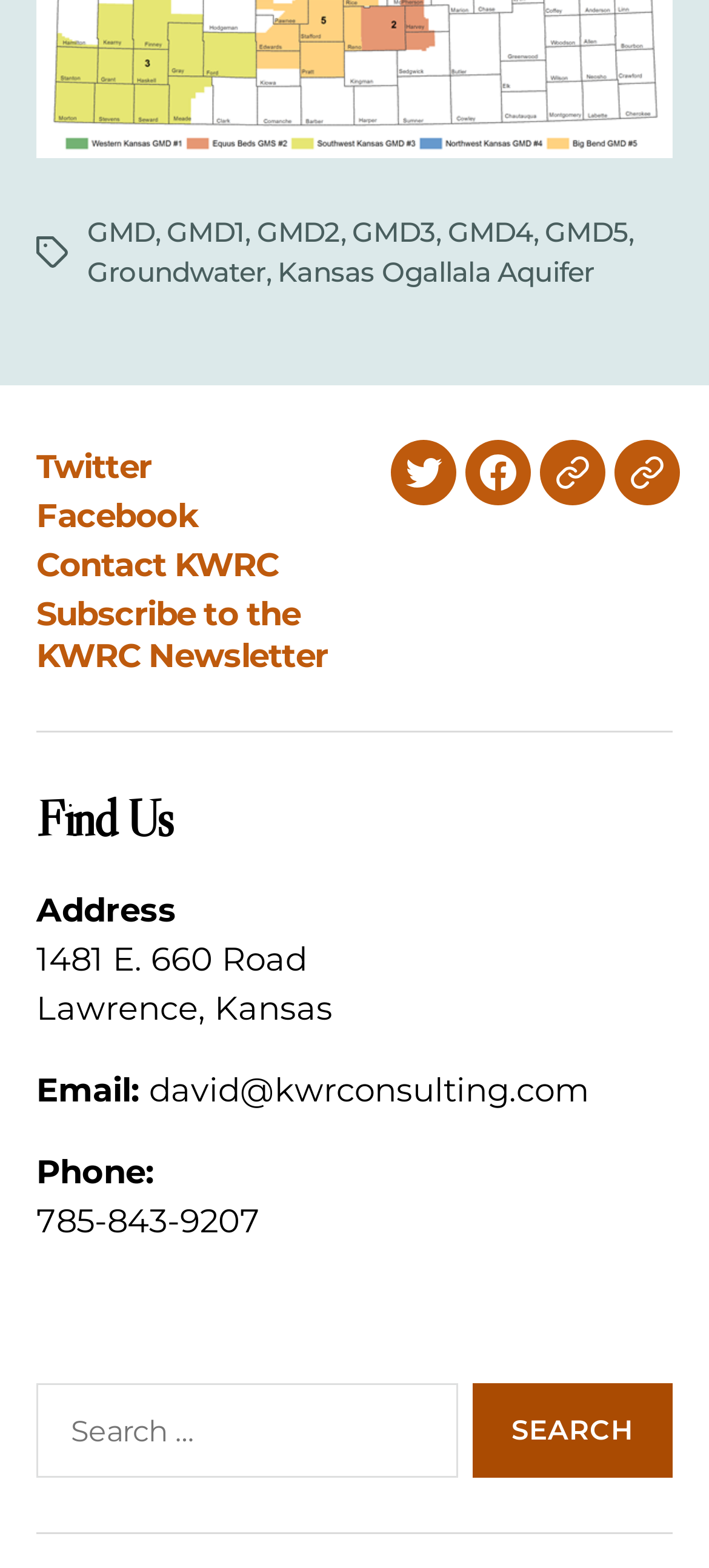What is the phone number of KWRC?
Provide an in-depth and detailed explanation in response to the question.

I found the phone number in the Find Us section, which is located in the complementary section of the webpage. The phone number is 785-843-9207.